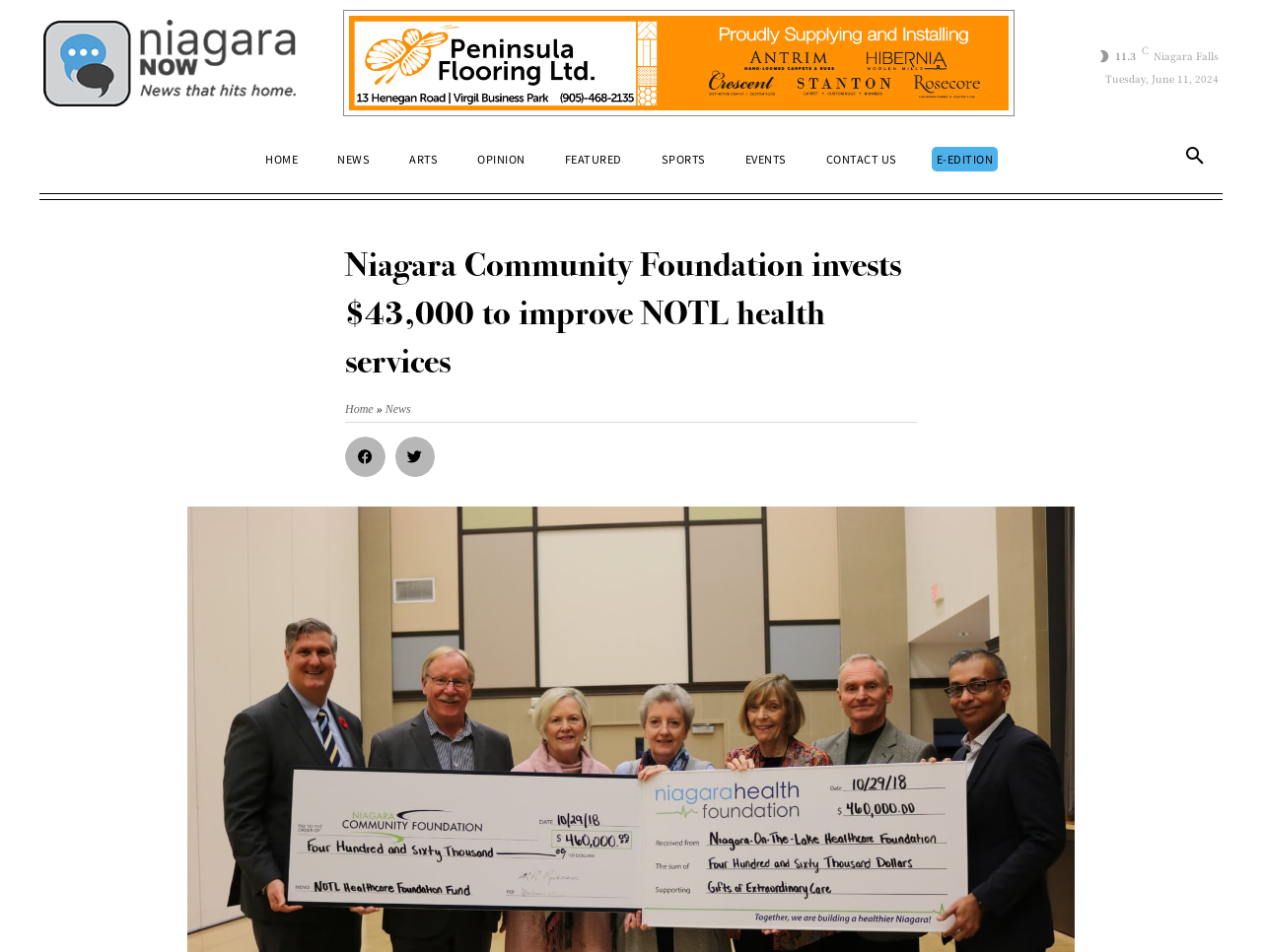What is the name of the health service being improved?
Please respond to the question with a detailed and well-explained answer.

I found the answer by looking at the static text at the top center of the webpage, which says 'Niagara Community Foundation invests $43,000 to improve NOTL health services' and has a bounding box coordinate of [0.273, 0.264, 0.714, 0.401]. This suggests that NOTL health services is the name of the health service being improved.